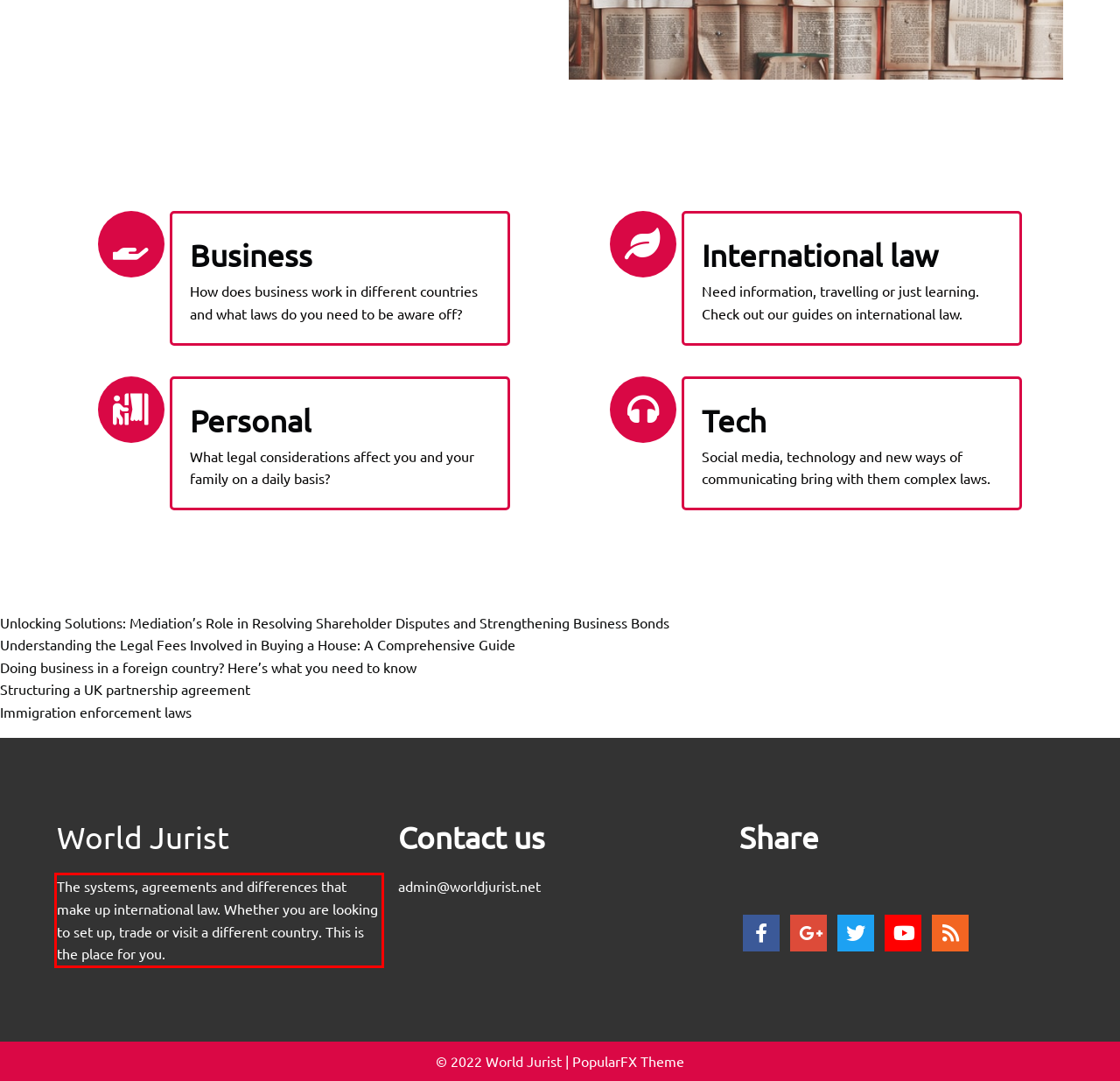Look at the screenshot of the webpage, locate the red rectangle bounding box, and generate the text content that it contains.

The systems, agreements and differences that make up international law. Whether you are looking to set up, trade or visit a different country. This is the place for you.